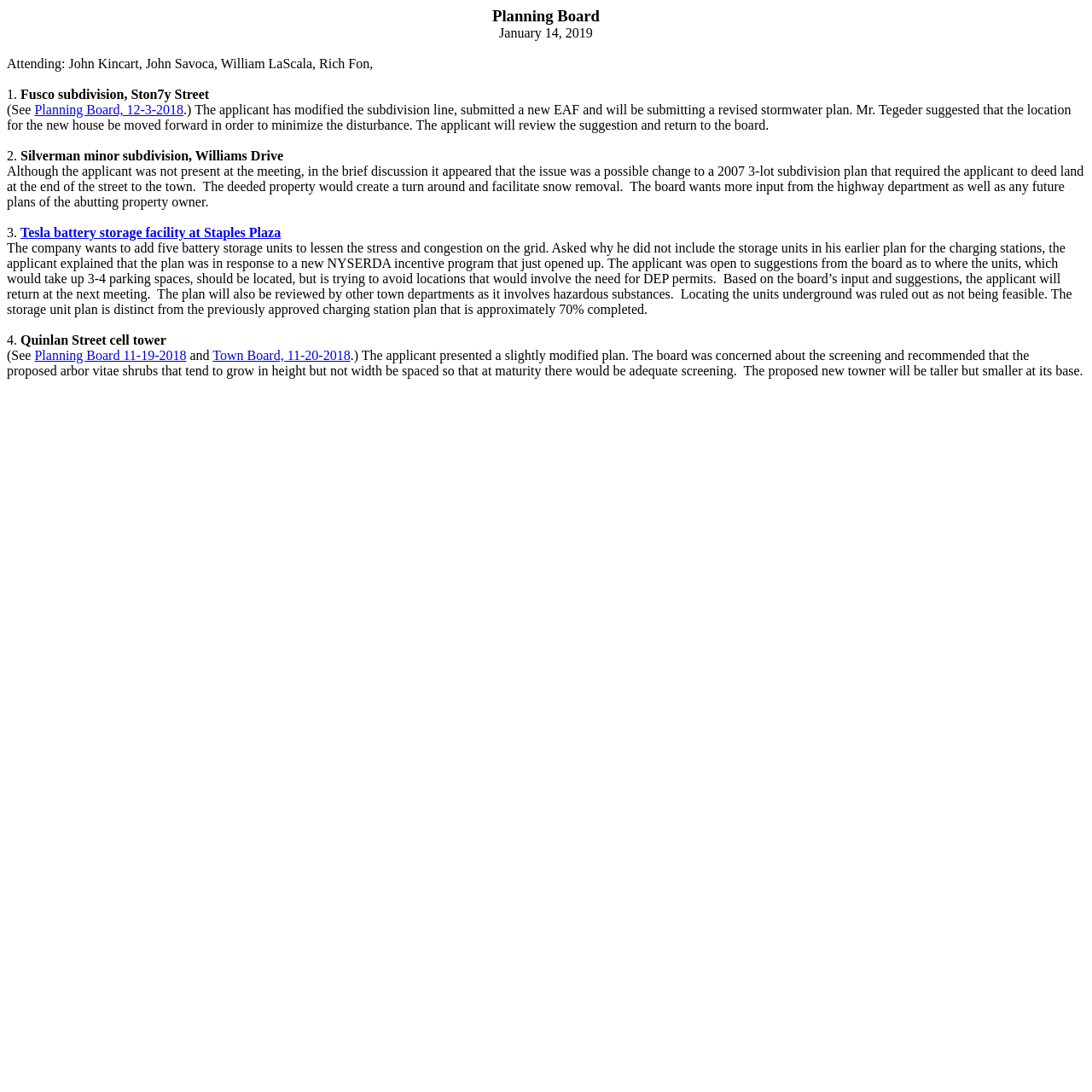Predict the bounding box for the UI component with the following description: "Planning Board 11-19-2018".

[0.032, 0.319, 0.171, 0.332]